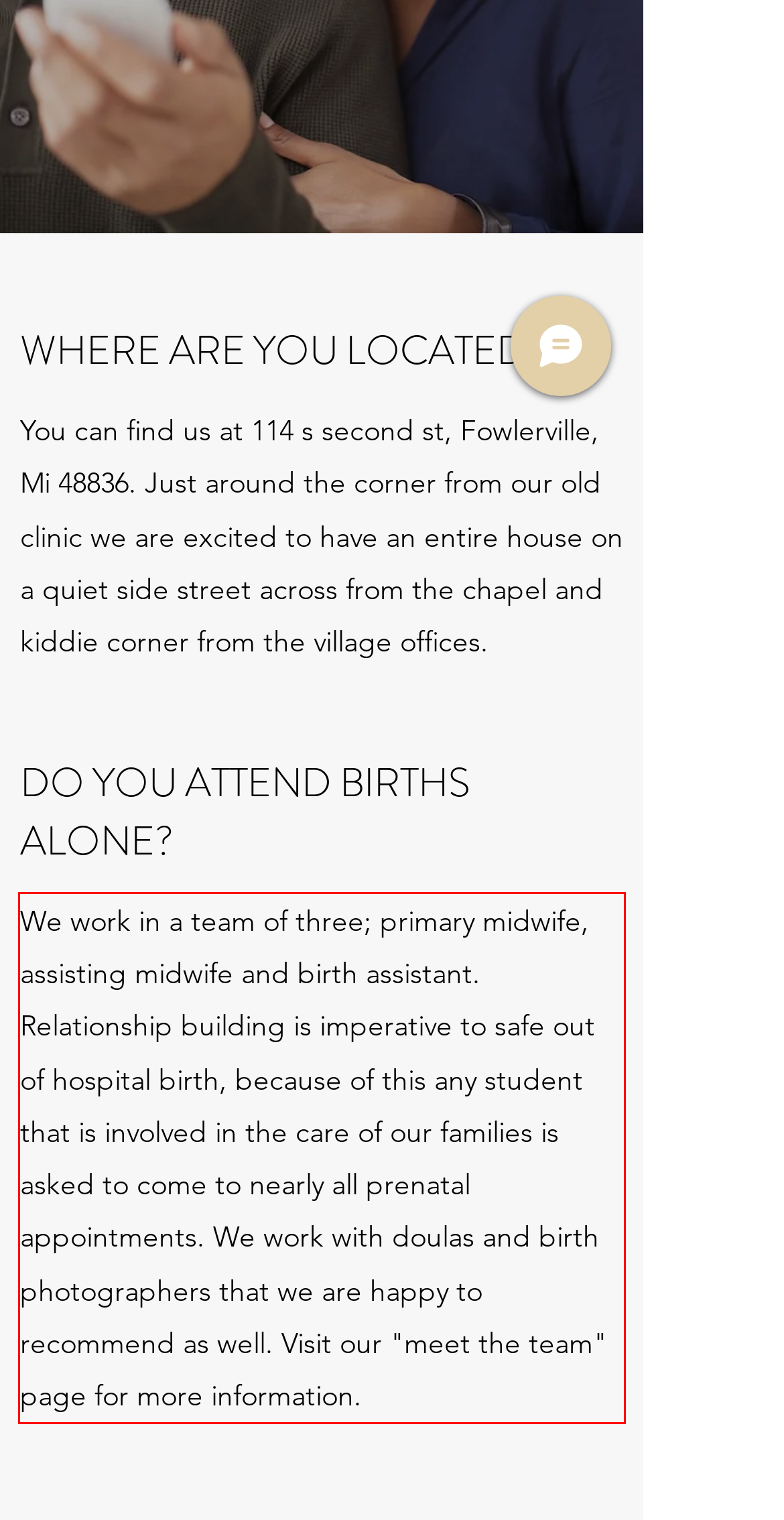Identify the red bounding box in the webpage screenshot and perform OCR to generate the text content enclosed.

We work in a team of three; primary midwife, assisting midwife and birth assistant. Relationship building is imperative to safe out of hospital birth, because of this any student that is involved in the care of our families is asked to come to nearly all prenatal appointments. We work with doulas and birth photographers that we are happy to recommend as well. Visit our "meet the team" page for more information.